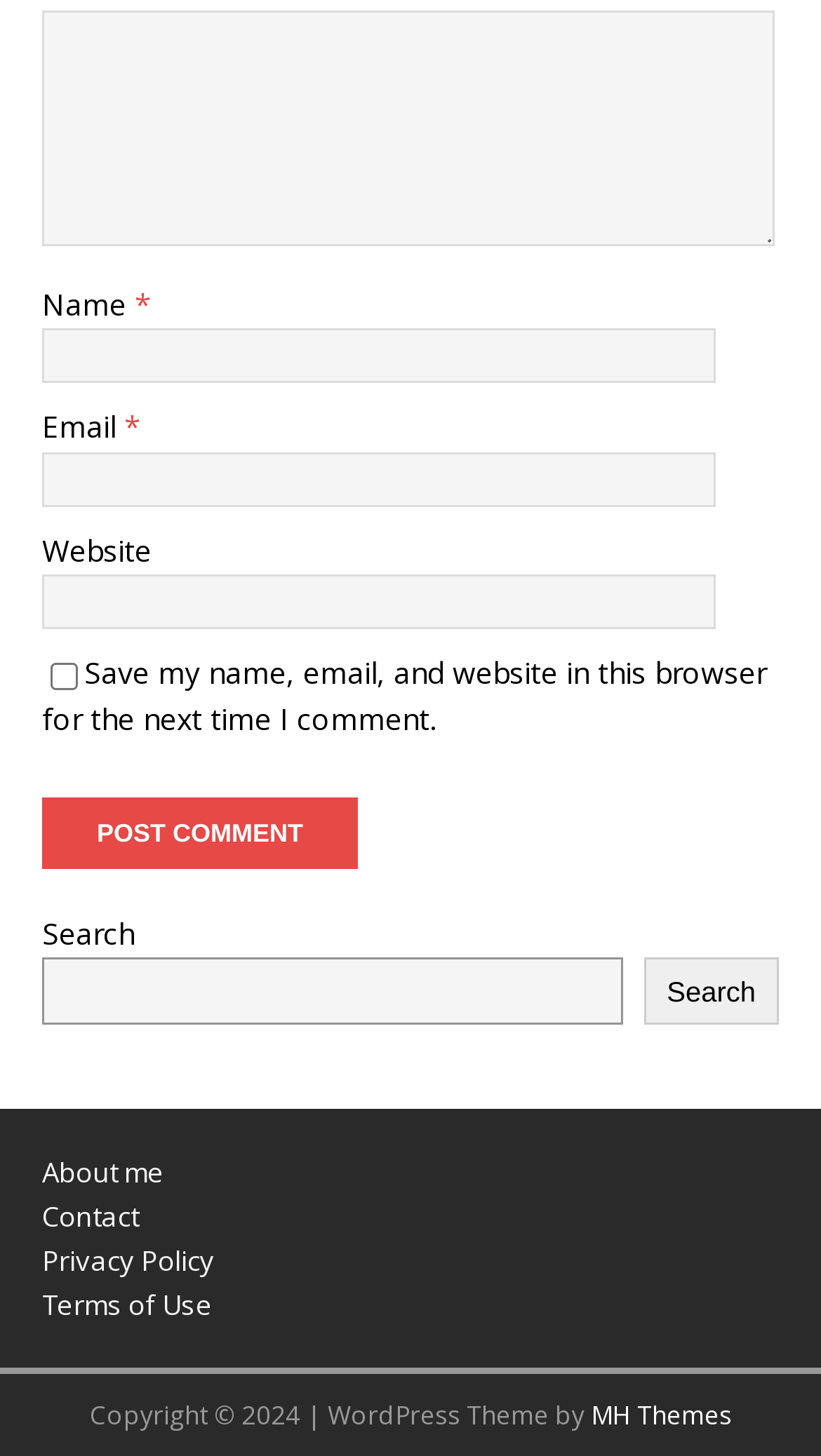Answer briefly with one word or phrase:
How many input fields are there?

5